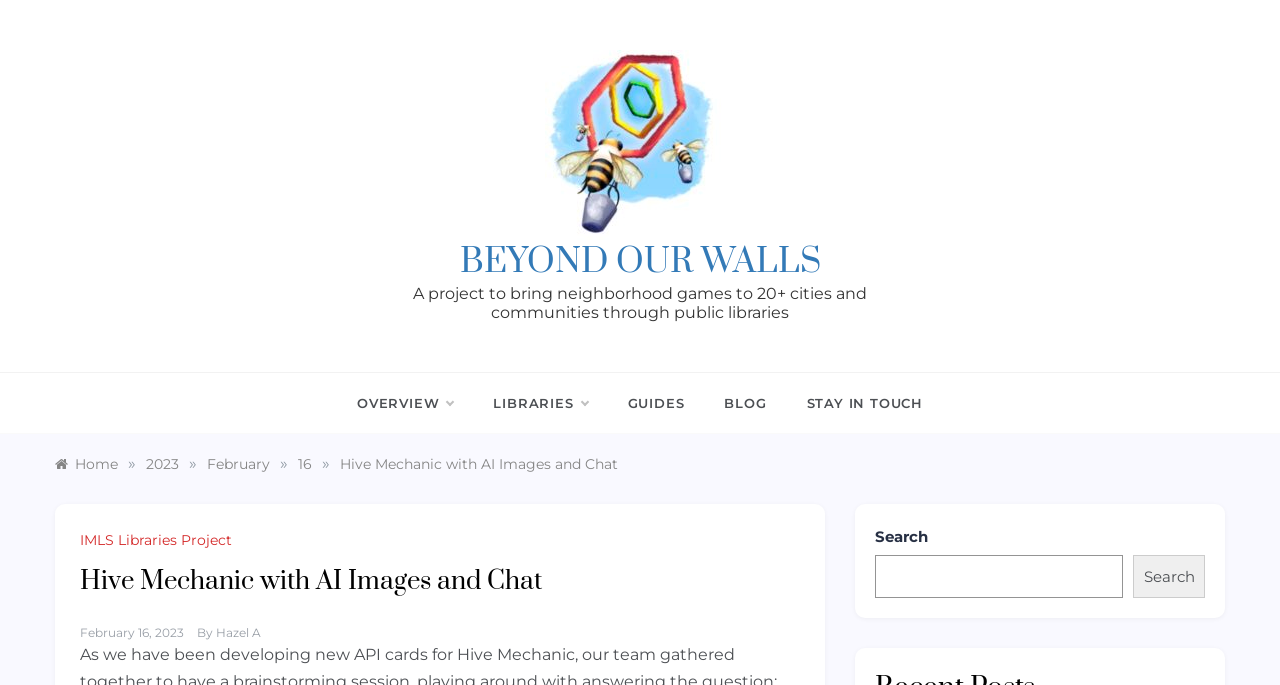Show the bounding box coordinates of the region that should be clicked to follow the instruction: "Go to the 'Hive Mechanic with AI Images and Chat' page."

[0.266, 0.664, 0.483, 0.691]